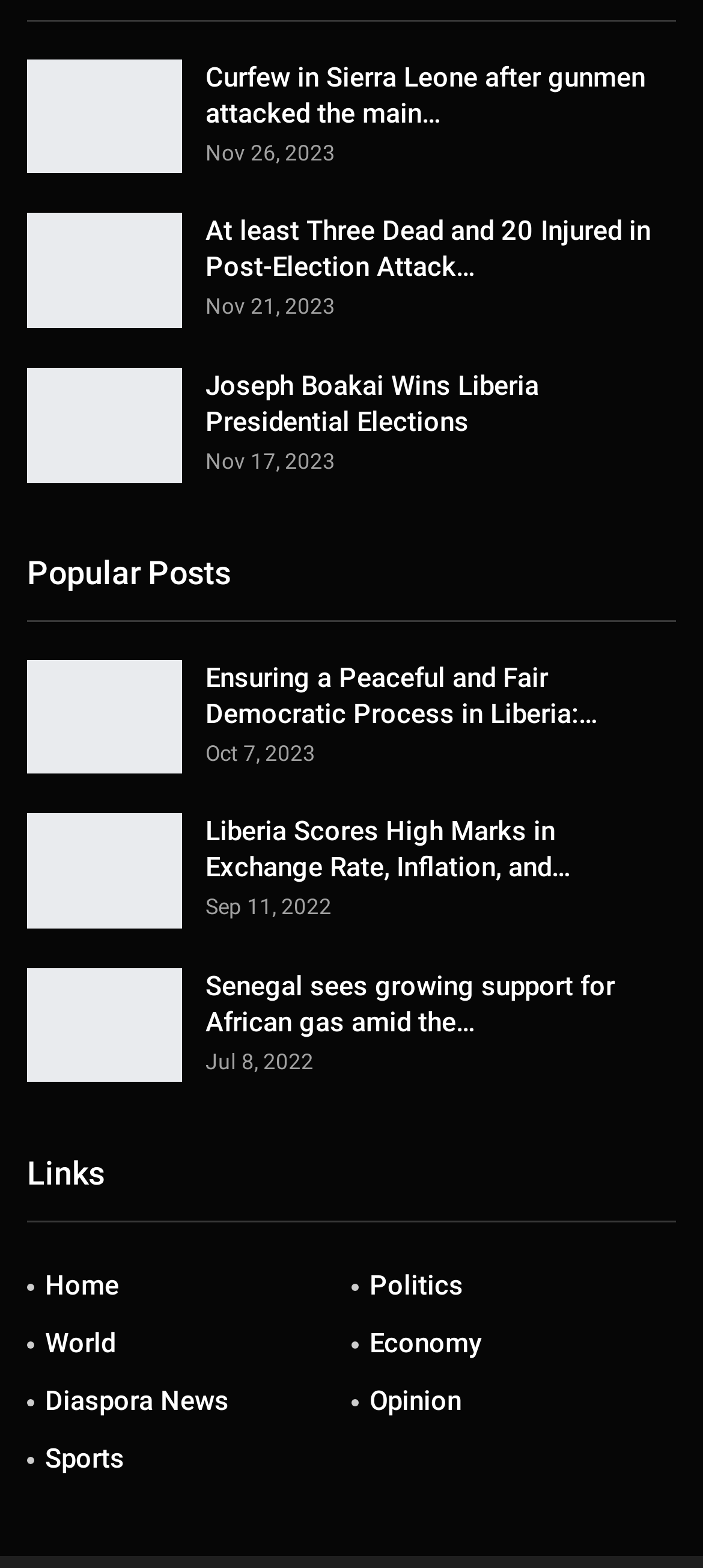Locate the bounding box for the described UI element: "Diaspora News". Ensure the coordinates are four float numbers between 0 and 1, formatted as [left, top, right, bottom].

[0.038, 0.877, 0.5, 0.911]